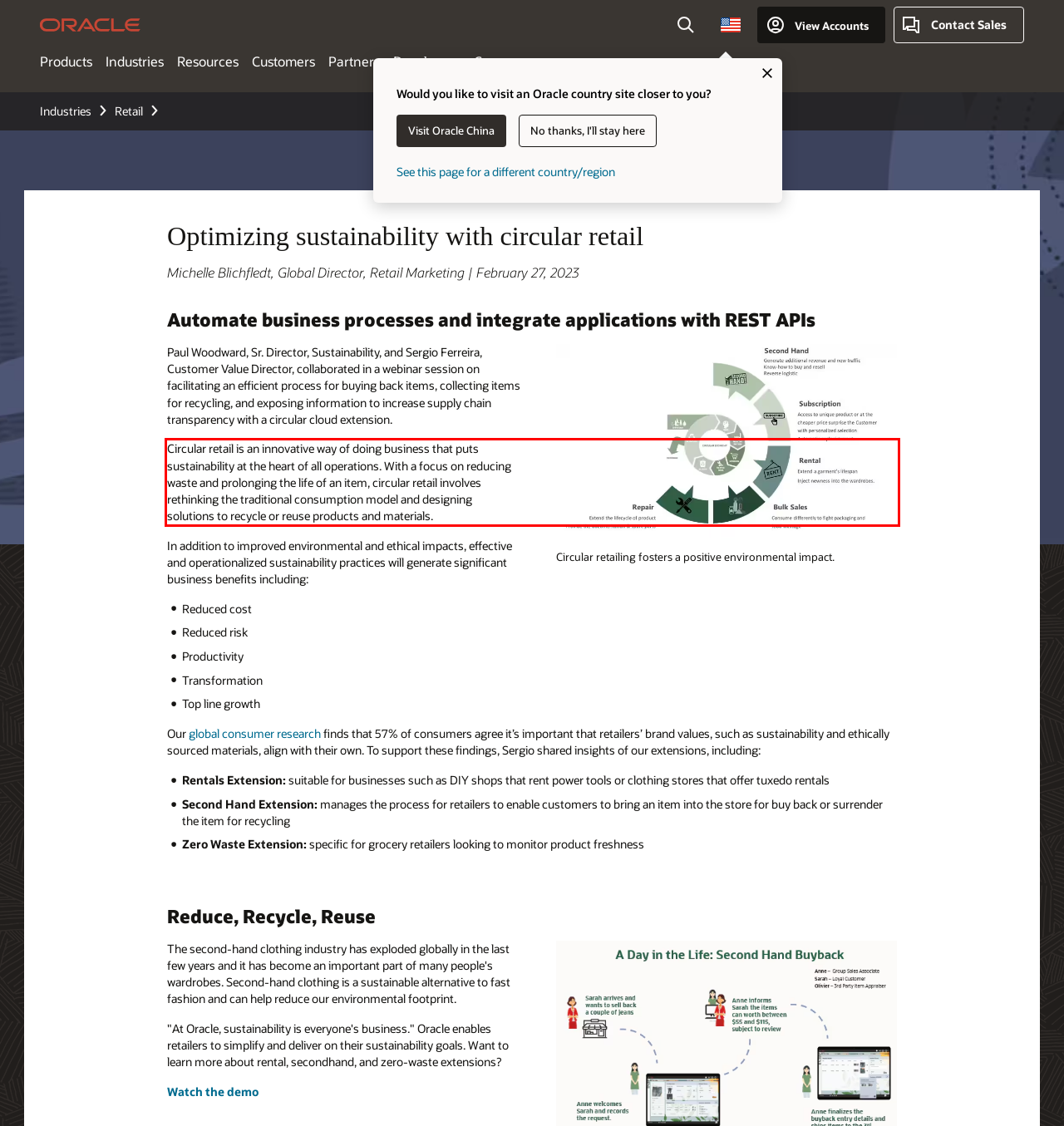Inspect the webpage screenshot that has a red bounding box and use OCR technology to read and display the text inside the red bounding box.

Circular retail is an innovative way of doing business that puts sustainability at the heart of all operations. With a focus on reducing waste and prolonging the life of an item, circular retail involves rethinking the traditional consumption model and designing solutions to recycle or reuse products and materials.